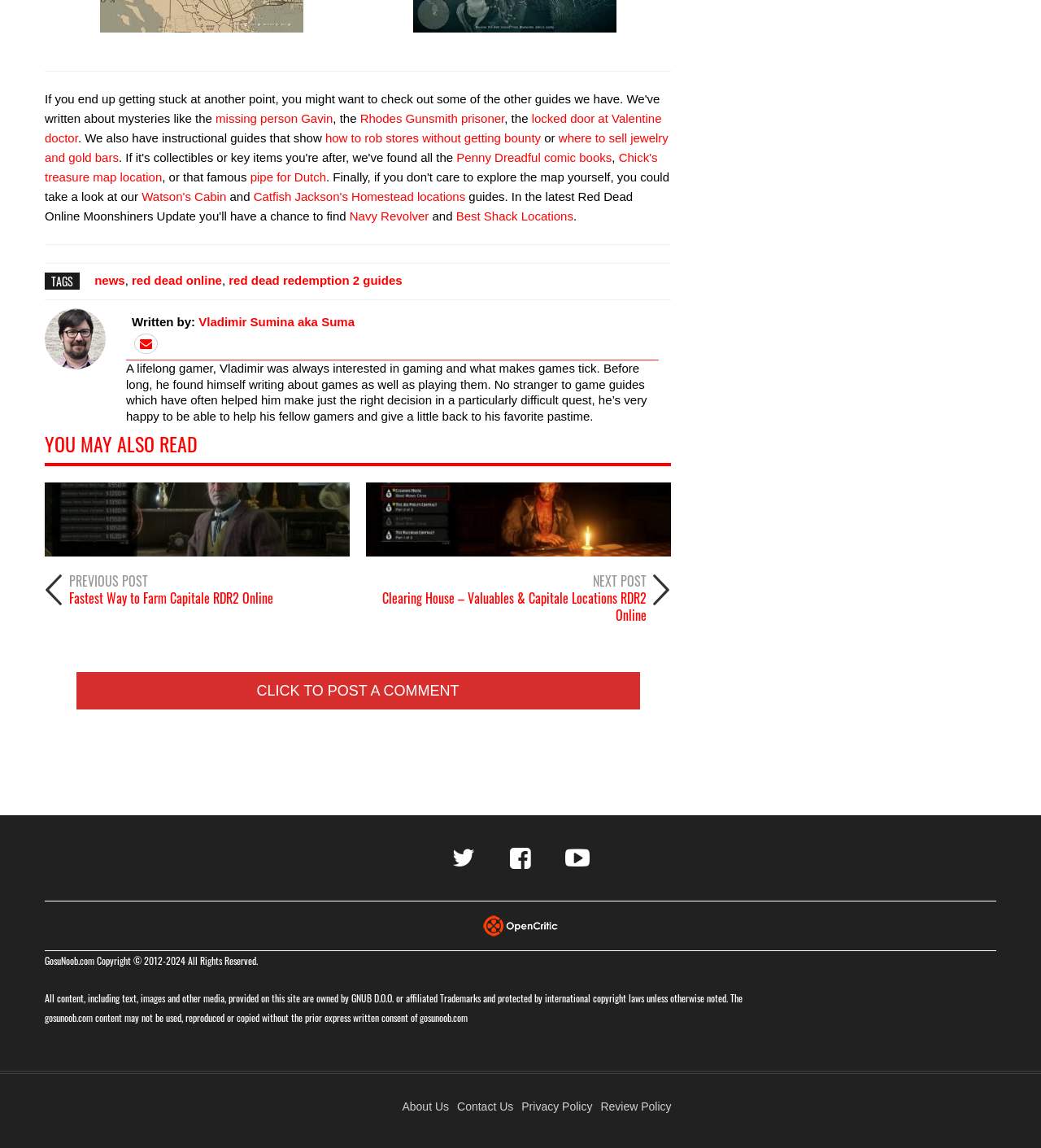Given the element description, predict the bounding box coordinates in the format (top-left x, top-left y, bottom-right x, bottom-right y). Make sure all values are between 0 and 1. Here is the element description: REGISTER FOR FREE CONTENT

None